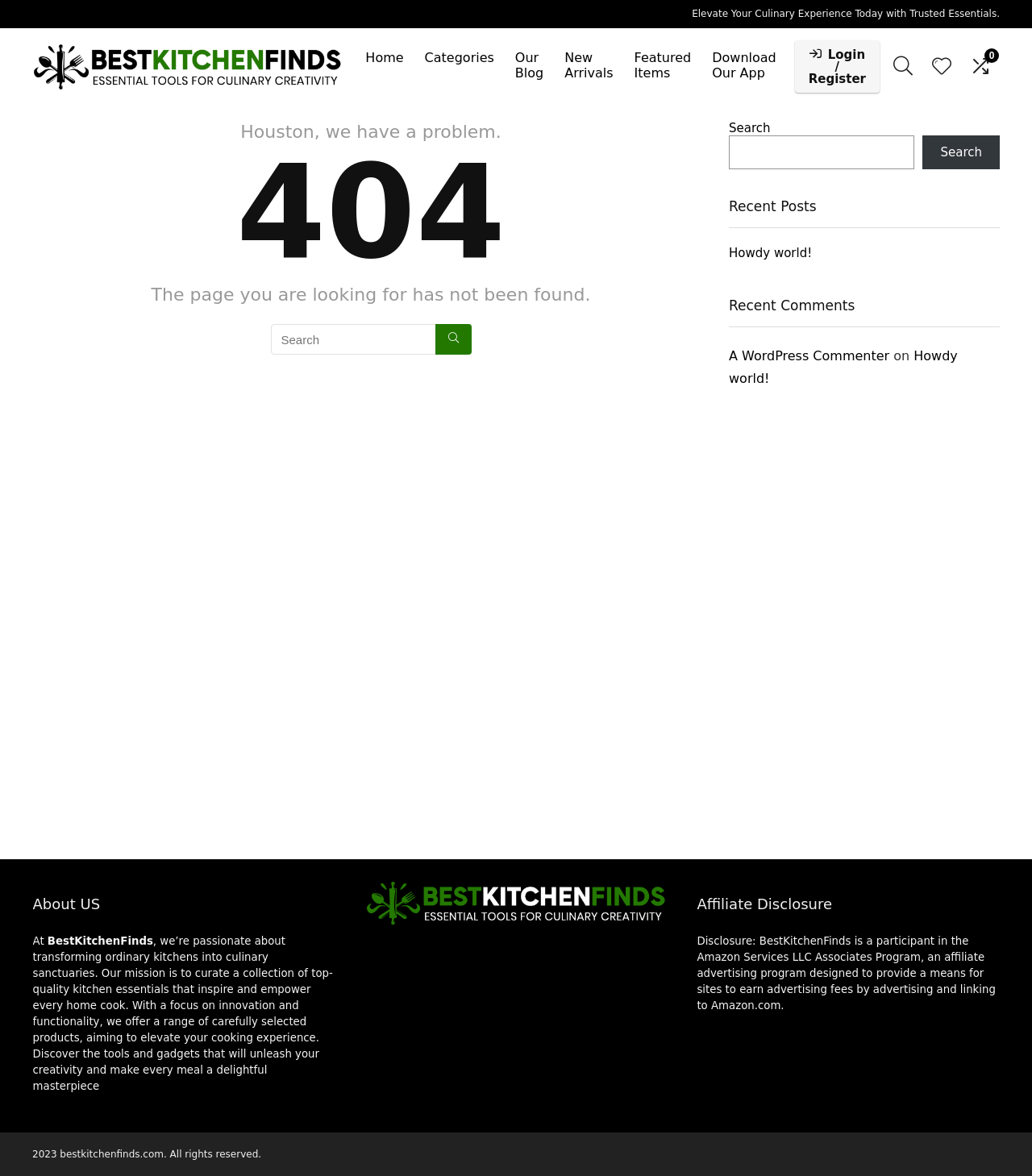Illustrate the webpage's structure and main components comprehensively.

This webpage is a 404 error page from BestKitchenFinds, a website that specializes in kitchen essentials. At the top of the page, there is a header section with a logo and a navigation menu that includes links to "Home", "Categories", "Our Blog", "New Arrivals", "Featured Items", and "Download Our App". 

Below the header, there is a prominent heading "404" and a message "The page you are looking for has not been found." accompanied by a search bar. 

On the left side of the page, there is a section with a heading "Elevate Your Culinary Experience Today with Trusted Essentials." and a link to the website's homepage. 

On the right side of the page, there is a complementary section that includes a search bar, a heading "Recent Posts" with a link to a blog post titled "Howdy world!", a heading "Recent Comments" with a link to a comment from "A WordPress Commenter" on the post "Howdy world!", and a footer section with a copyright notice and an affiliate disclosure statement.

At the bottom of the page, there is a section with information about the website, including a mission statement and a link to an affiliate disclosure page.